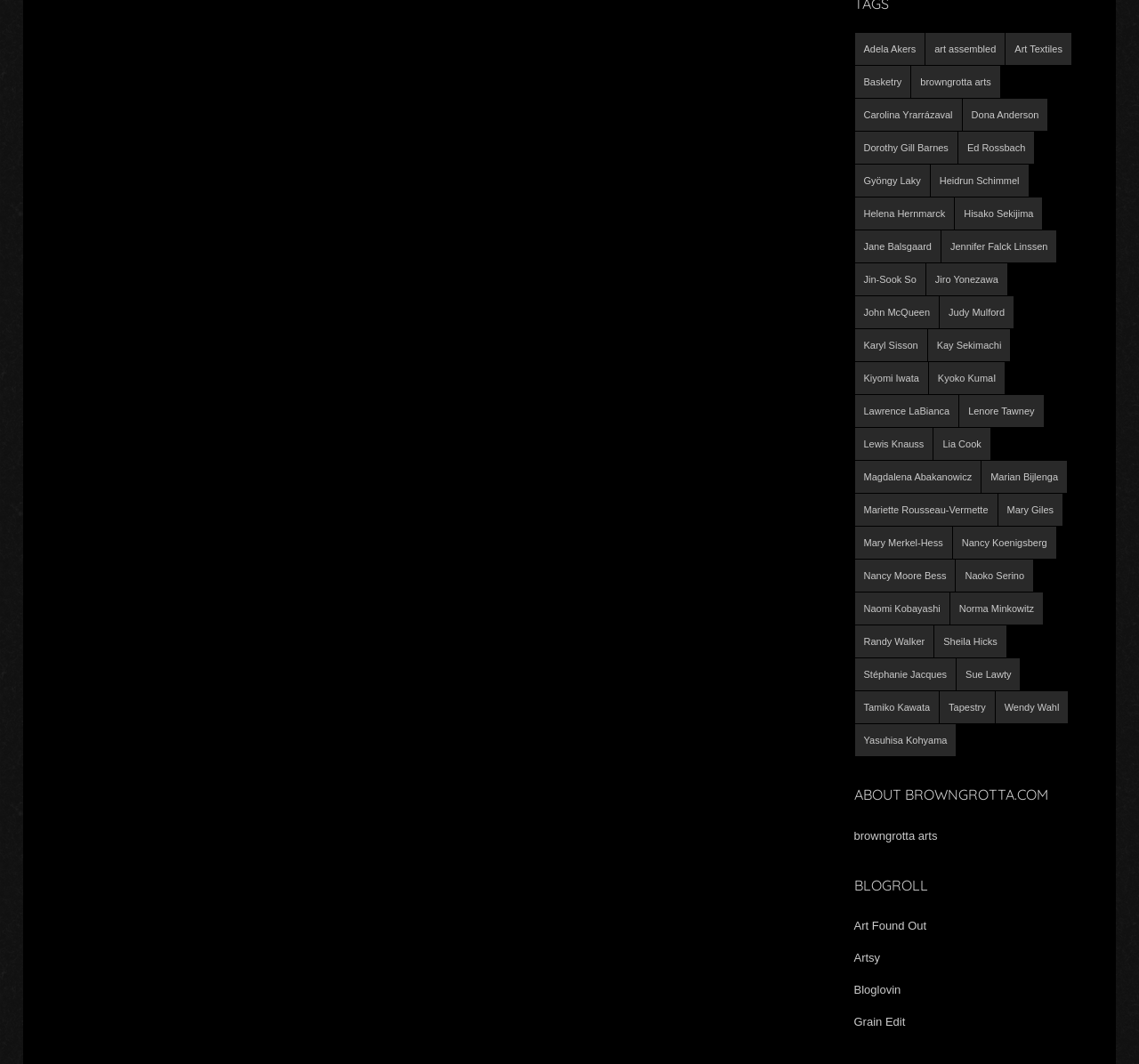Can you provide the bounding box coordinates for the element that should be clicked to implement the instruction: "Read about ABOUT BROWNGROTTA.COM"?

[0.75, 0.737, 0.92, 0.758]